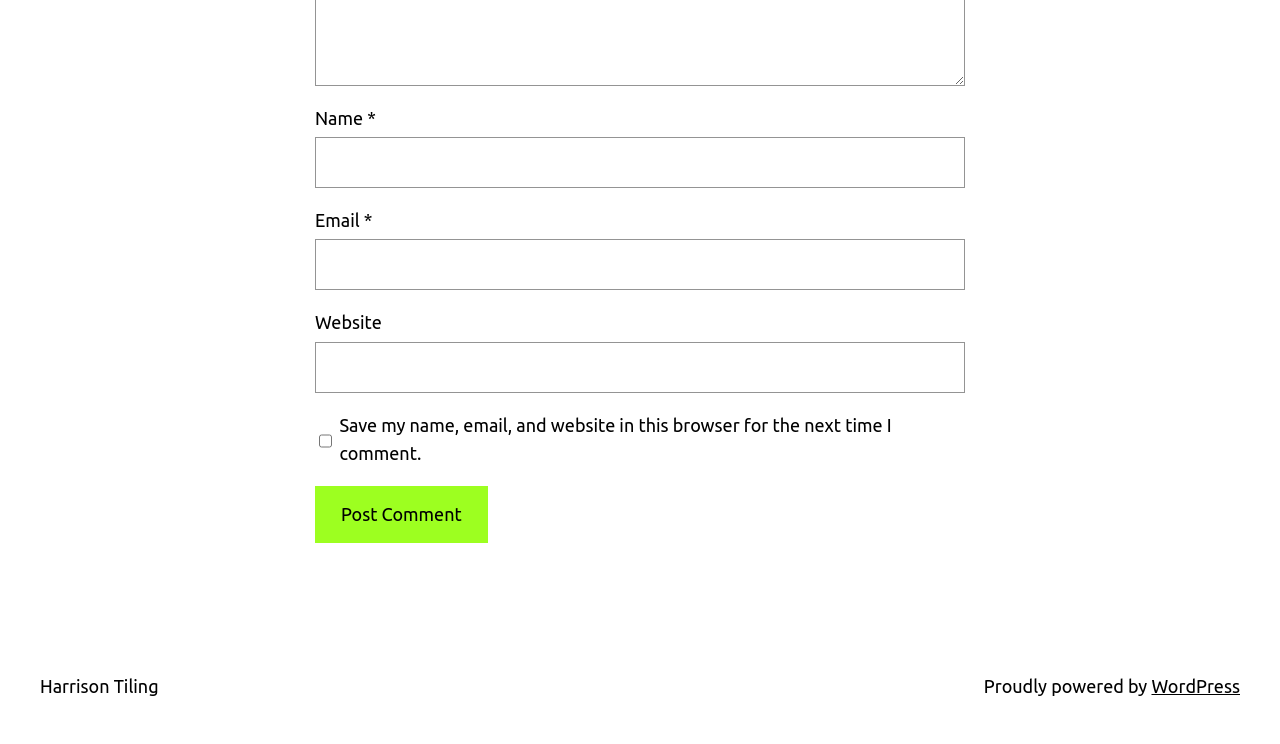What is the purpose of the checkbox?
Use the information from the image to give a detailed answer to the question.

The checkbox is located below the website input field and is labeled 'Save my name, email, and website in this browser for the next time I comment.' This suggests that its purpose is to save the user's comment information for future use.